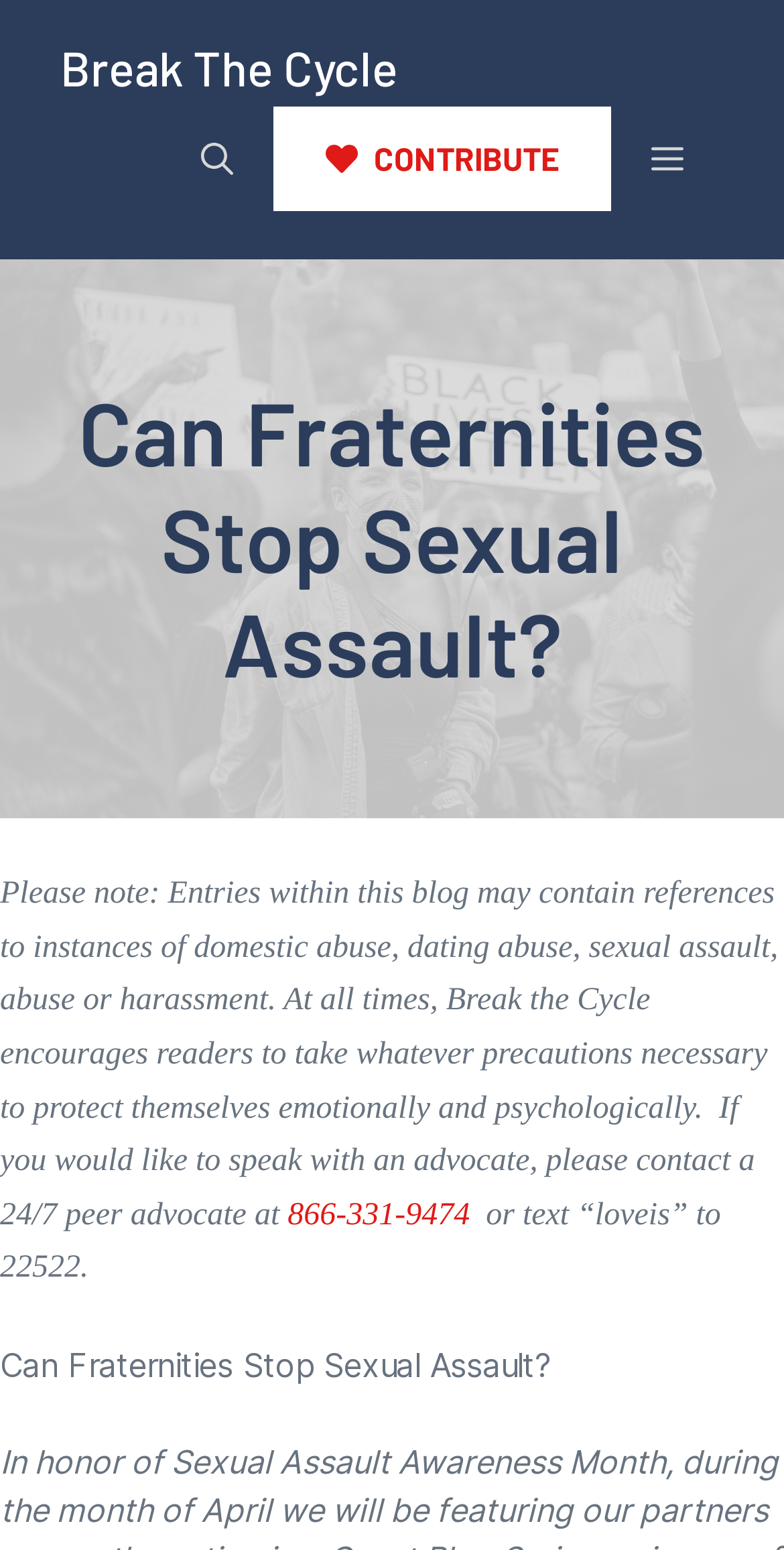What is the phone number to contact a 24/7 peer advocate?
Based on the image, answer the question with as much detail as possible.

I found the phone number by reading the StaticText element within the heading element, which provides contact information for a 24/7 peer advocate.